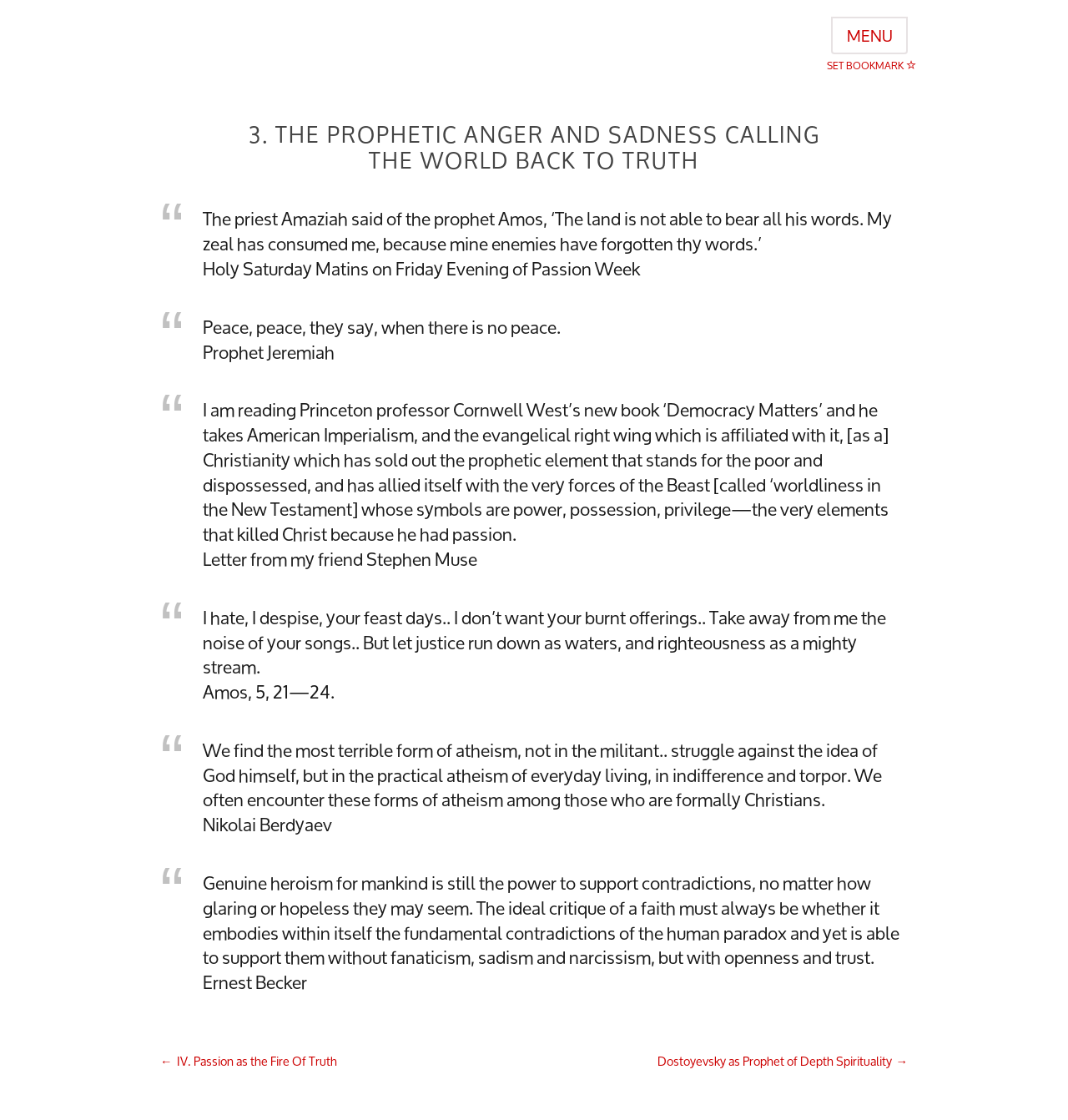What is the author of the quote in the third blockquote?
Answer the question based on the image using a single word or a brief phrase.

Cornwell West